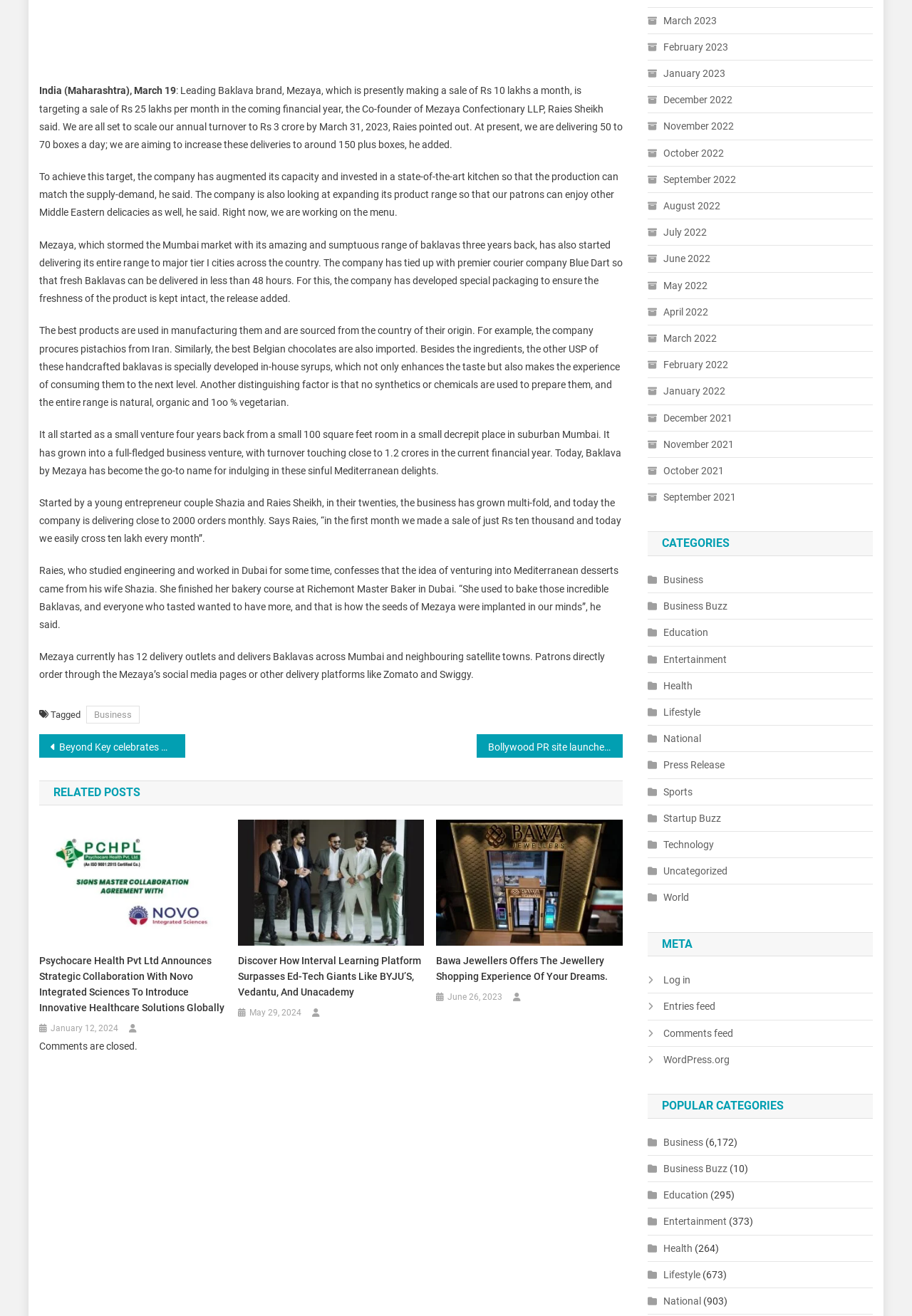Answer the question in one word or a short phrase:
What is the current monthly sale of Mezaya?

Rs 10 lakhs